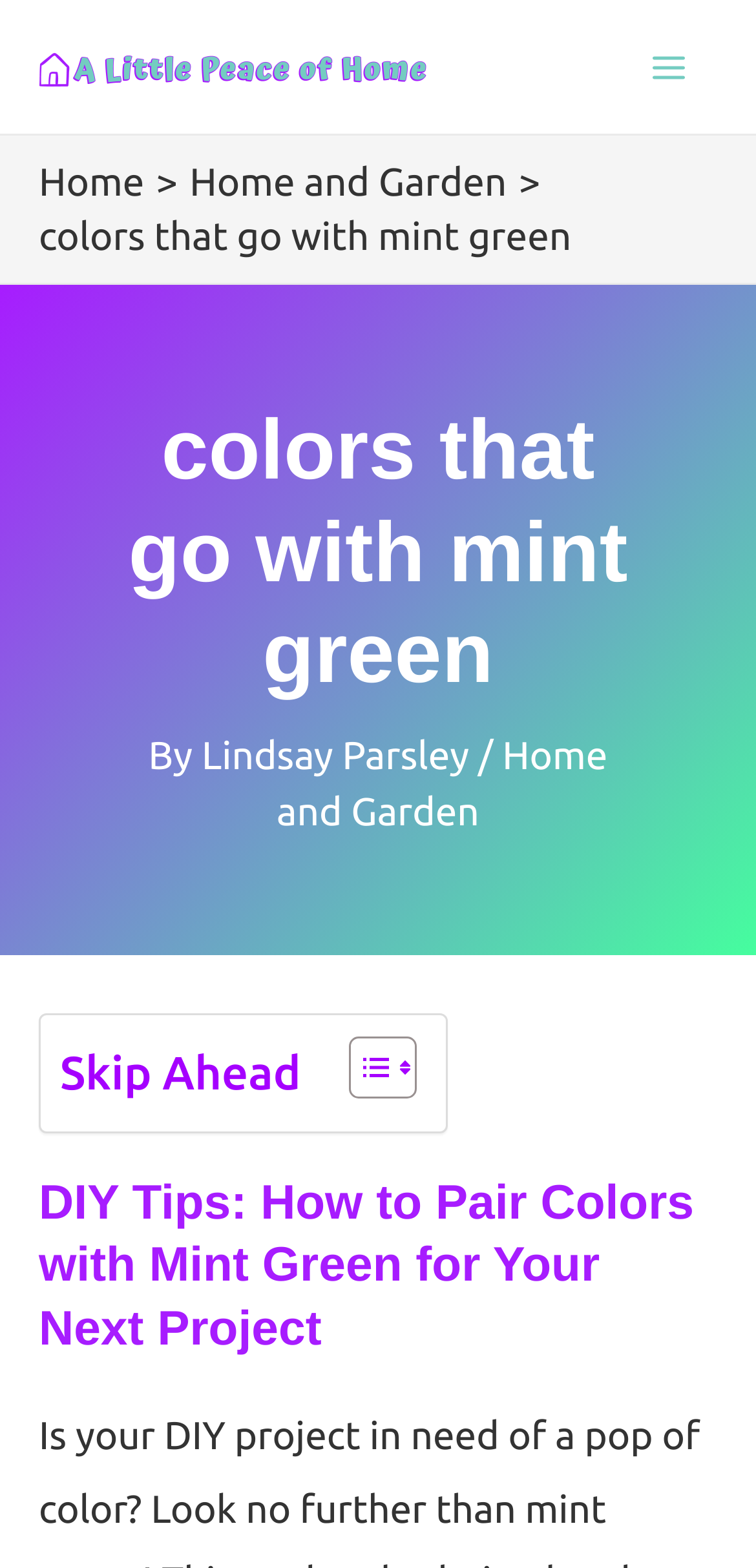What is the name of the author of the article?
Please answer the question with a detailed and comprehensive explanation.

I found the author's name by looking at the text following the 'By' keyword, which is a common way to indicate the author of an article. The text 'By' is followed by a link with the text 'Lindsay Parsley', which I assume is the author's name.